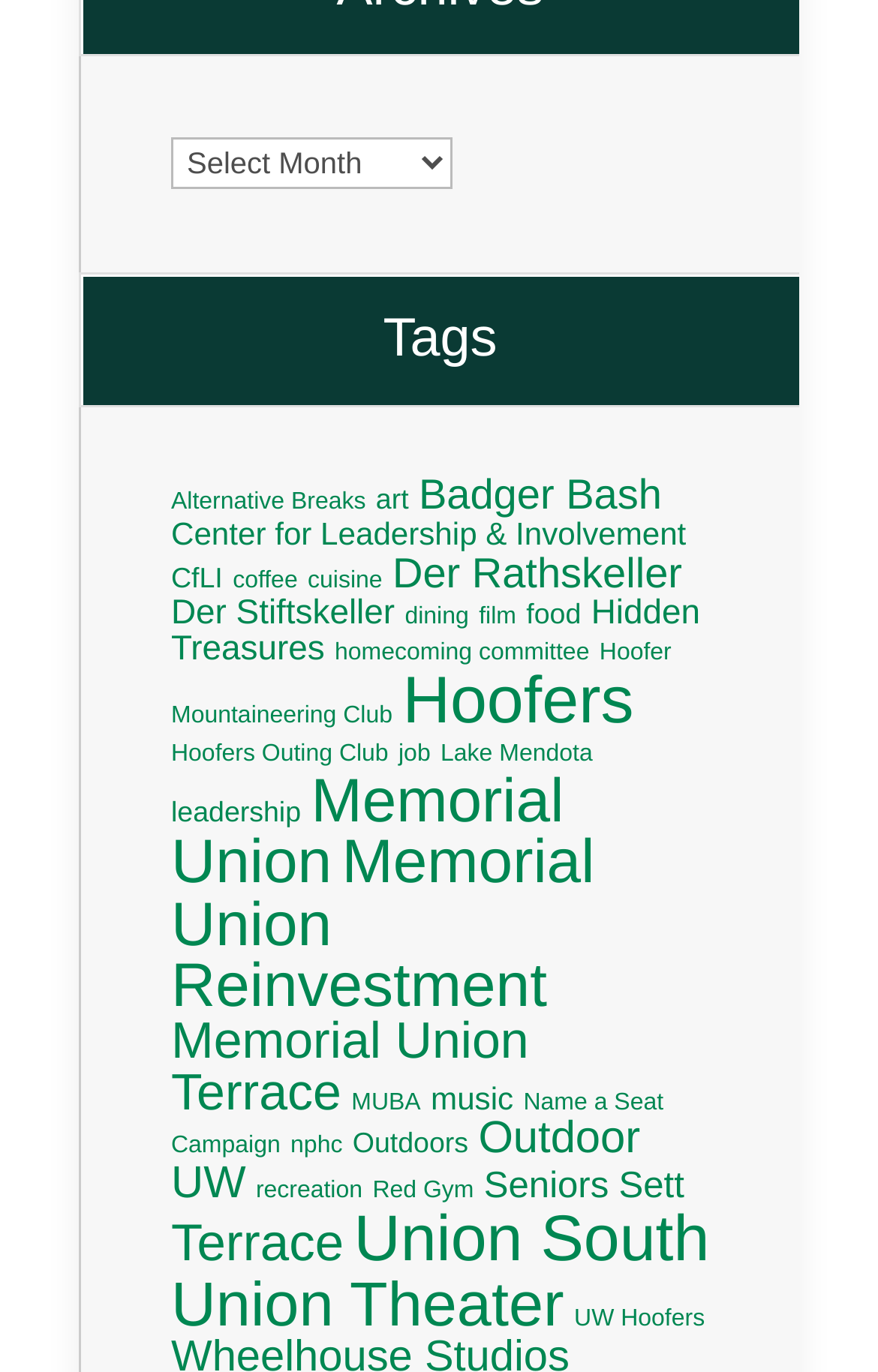Indicate the bounding box coordinates of the element that must be clicked to execute the instruction: "View 'Memorial Union' items". The coordinates should be given as four float numbers between 0 and 1, i.e., [left, top, right, bottom].

[0.195, 0.558, 0.642, 0.654]